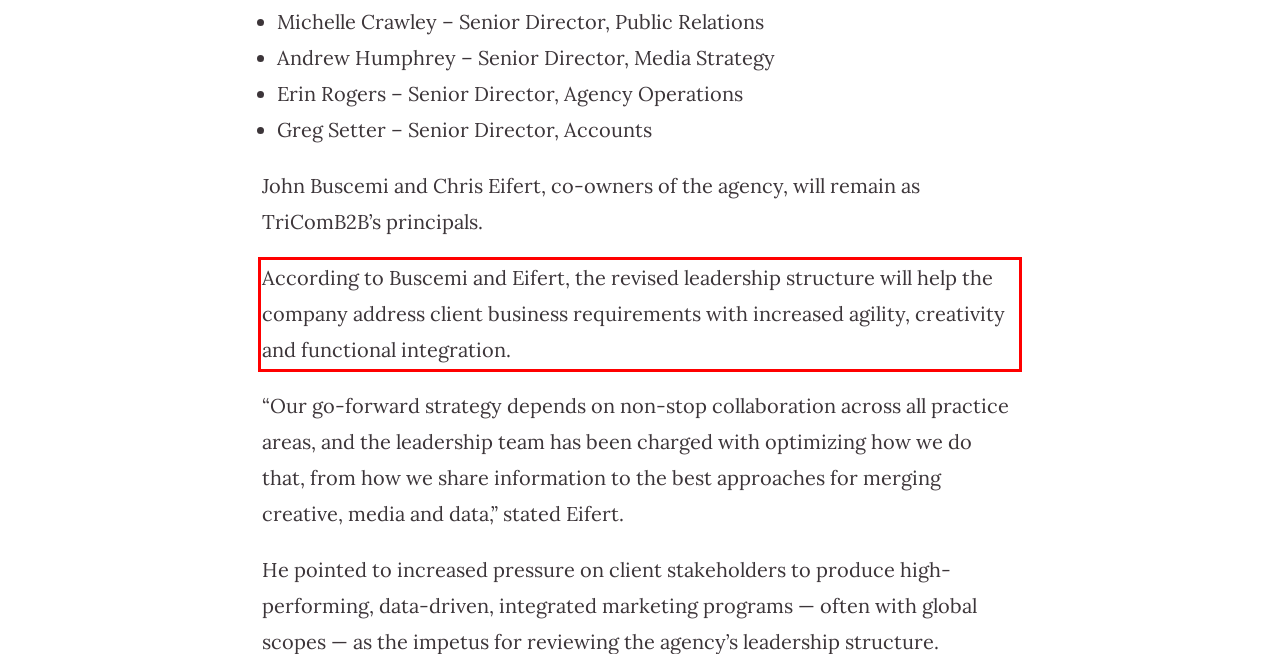Using the provided screenshot of a webpage, recognize the text inside the red rectangle bounding box by performing OCR.

According to Buscemi and Eifert, the revised leadership structure will help the company address client business requirements with increased agility, creativity and functional integration.